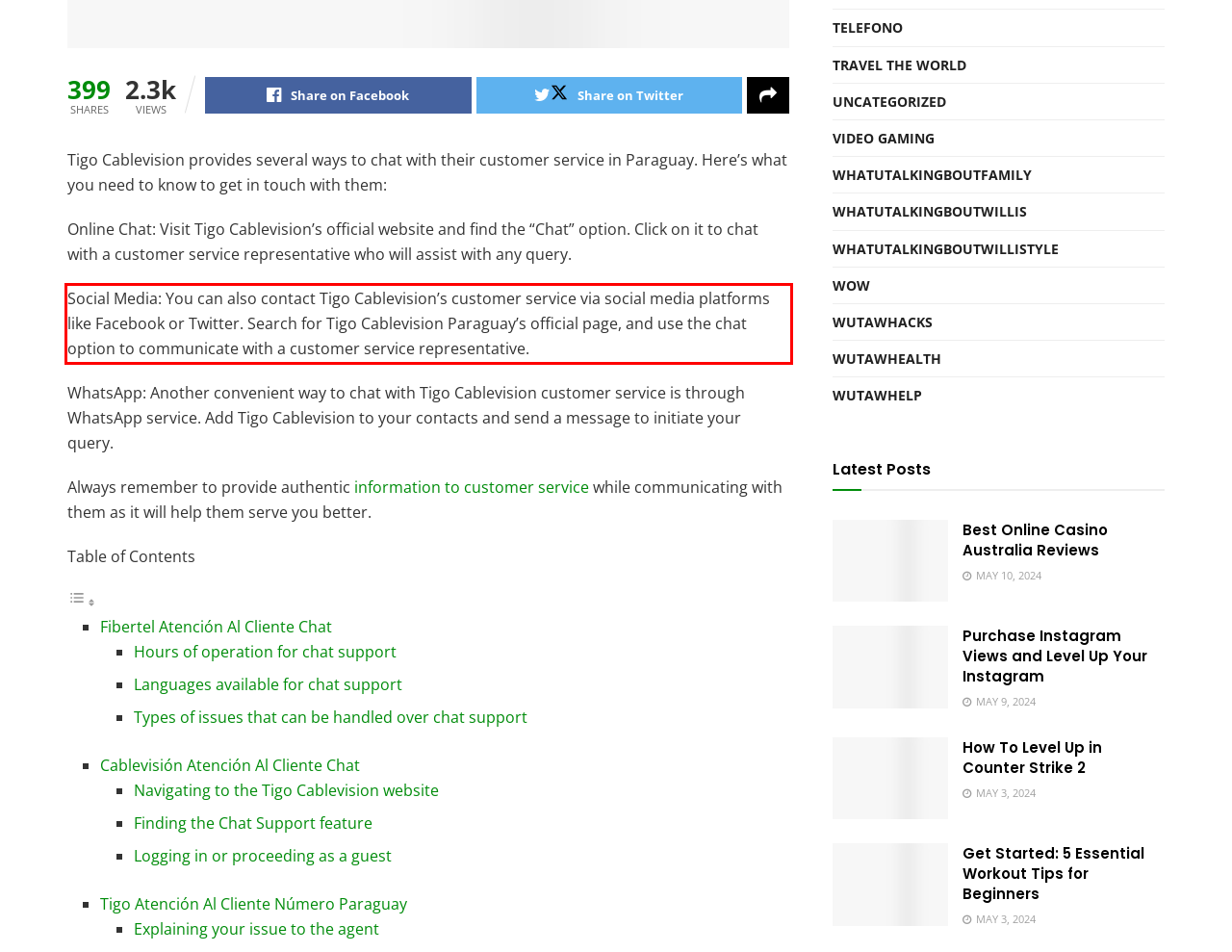Please take the screenshot of the webpage, find the red bounding box, and generate the text content that is within this red bounding box.

Social Media: You can also contact Tigo Cablevision’s customer service via social media platforms like Facebook or Twitter. Search for Tigo Cablevision Paraguay’s official page, and use the chat option to communicate with a customer service representative.